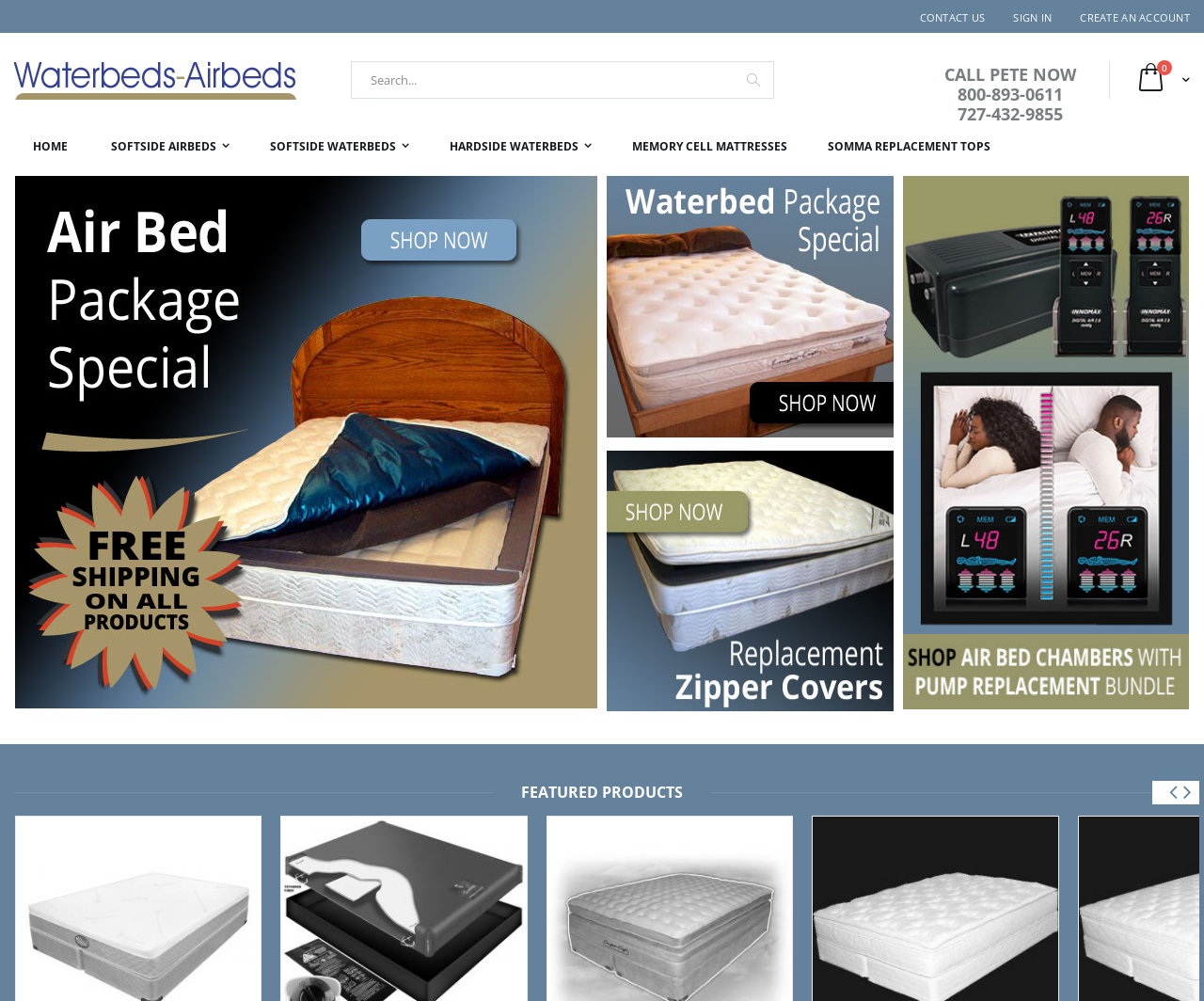Identify the bounding box coordinates of the area you need to click to perform the following instruction: "Search for products".

[0.291, 0.061, 0.643, 0.099]